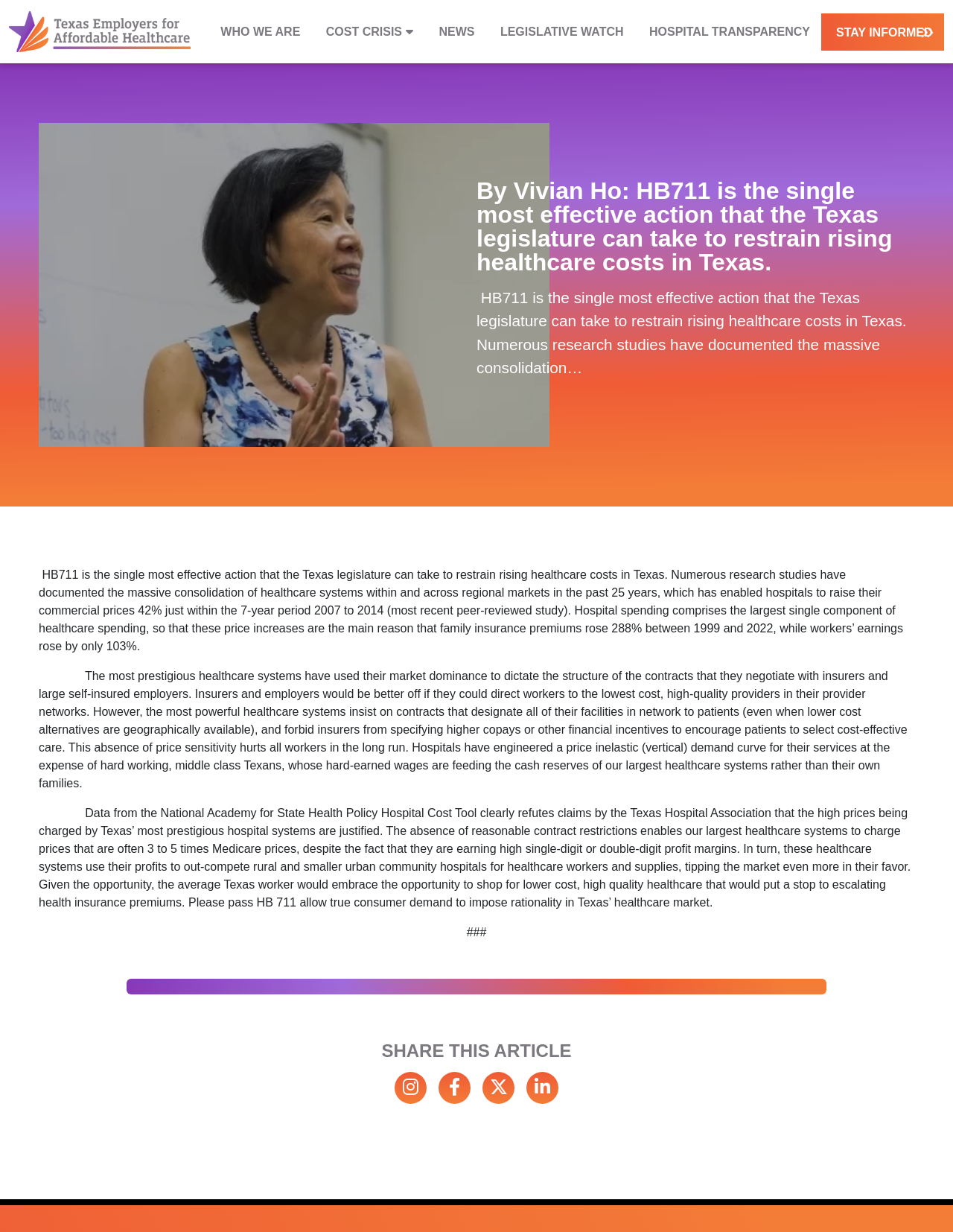Produce a meticulous description of the webpage.

The webpage appears to be an article discussing the impact of rising healthcare costs in Texas and the potential solution of HB711. At the top of the page, there is a header section with a logo image and several links to different sections of the website, including "WHO WE ARE", "COST CRISIS", "NEWS", "LEGISLATIVE WATCH", and "HOSPITAL TRANSPARENCY". 

Below the header section, there is a main article section that takes up most of the page. The article has a heading that matches the meta description, "By Vivian Ho: HB711 is the single most effective action that the Texas legislature can take to restrain rising healthcare costs in Texas." 

The article is divided into several paragraphs of text, which discuss the consolidation of healthcare systems, the impact on insurance premiums, and the need for reform. The text is dense and informative, with several long paragraphs that provide detailed information and data to support the argument.

At the bottom of the article, there is a section with several social media links, including Facebook, Twitter, and LinkedIn, allowing users to share the article. There is also a heading that says "SHARE THIS ARTICLE" above these links.

Throughout the page, there are several images, including a logo image at the top and several icons for the social media links at the bottom. The overall layout is clean and easy to read, with clear headings and concise text.